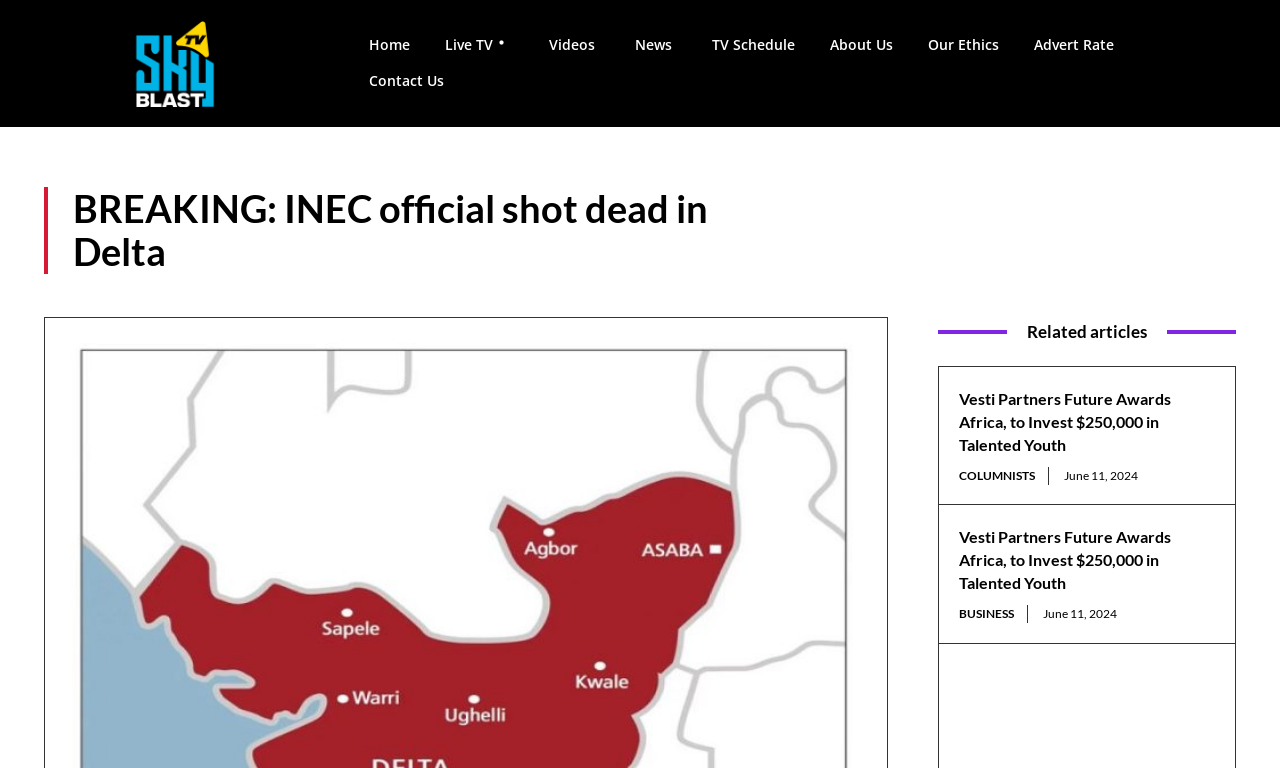Highlight the bounding box coordinates of the region I should click on to meet the following instruction: "Visit the Live TV page".

[0.336, 0.035, 0.413, 0.082]